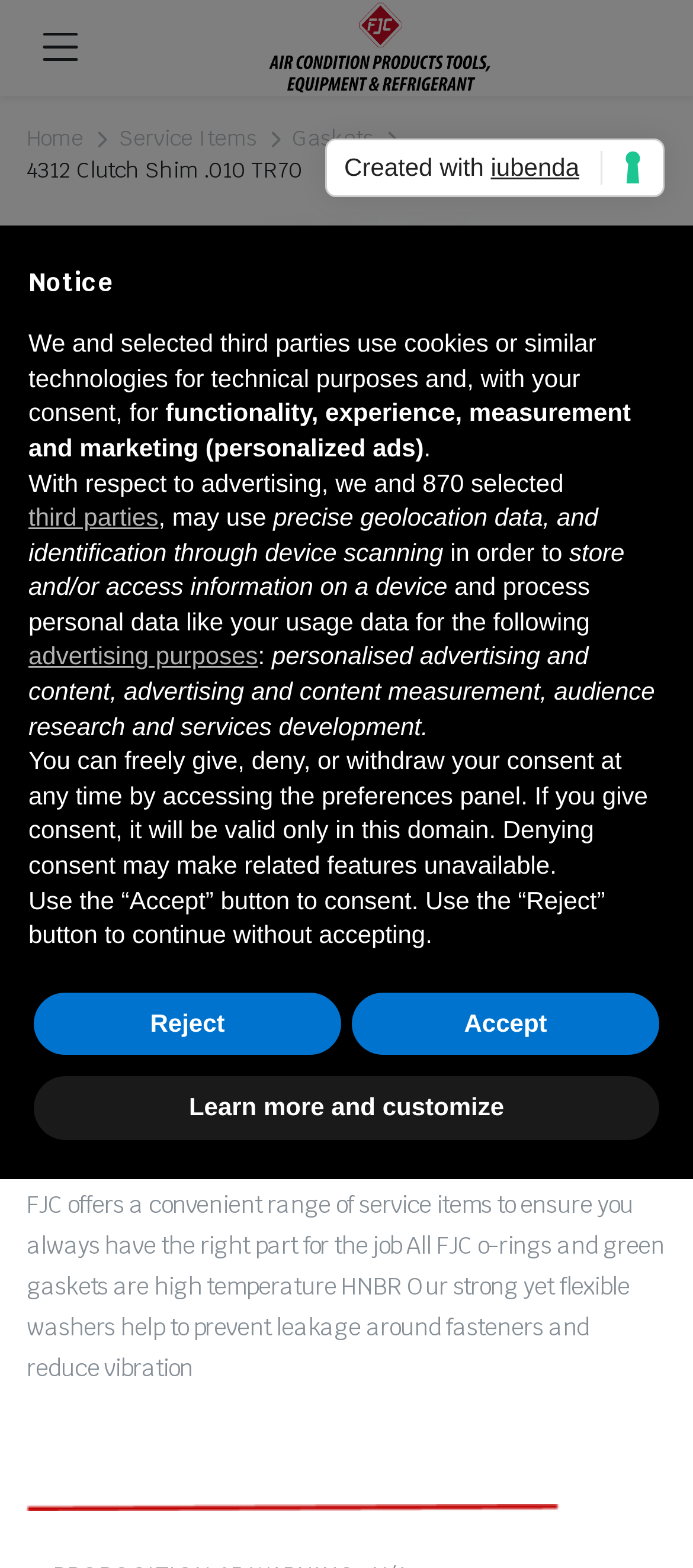Find and specify the bounding box coordinates that correspond to the clickable region for the instruction: "View the categories".

[0.782, 0.688, 0.917, 0.741]